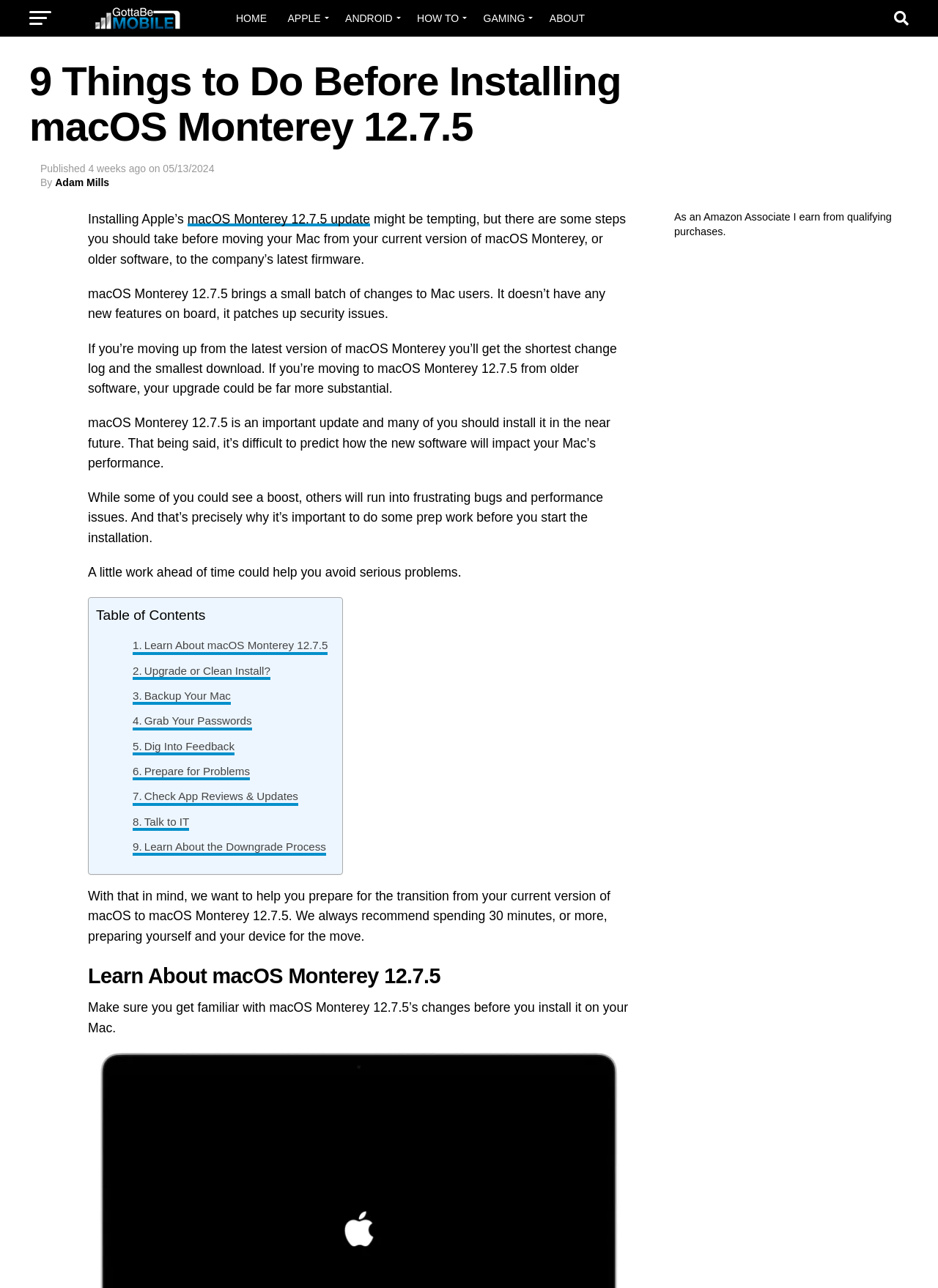Reply to the question below using a single word or brief phrase:
What is the purpose of this walkthrough?

Guide through macOS Monterey 12.7.5 update installation